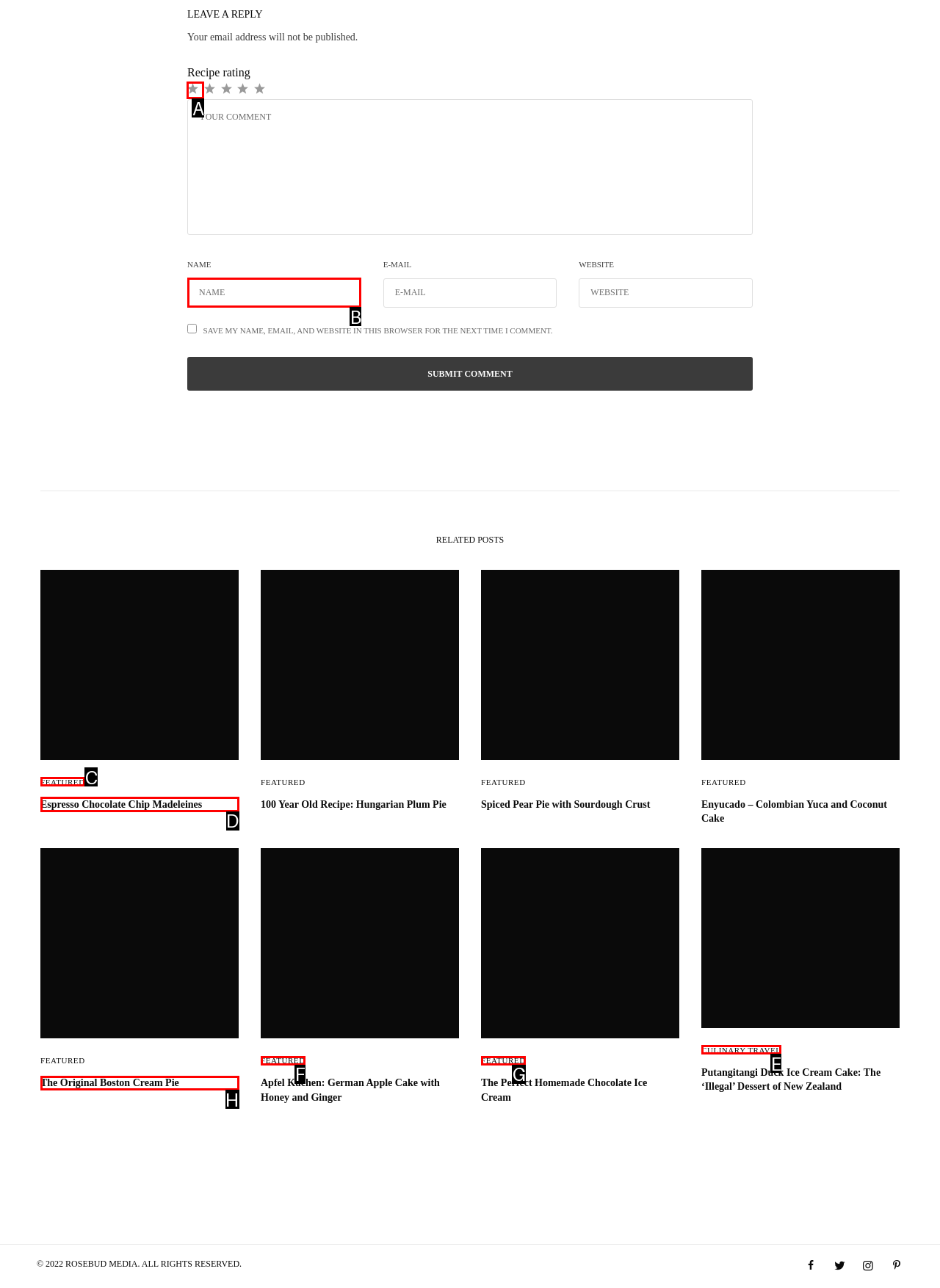Assess the description: Culinary Travel and select the option that matches. Provide the letter of the chosen option directly from the given choices.

E